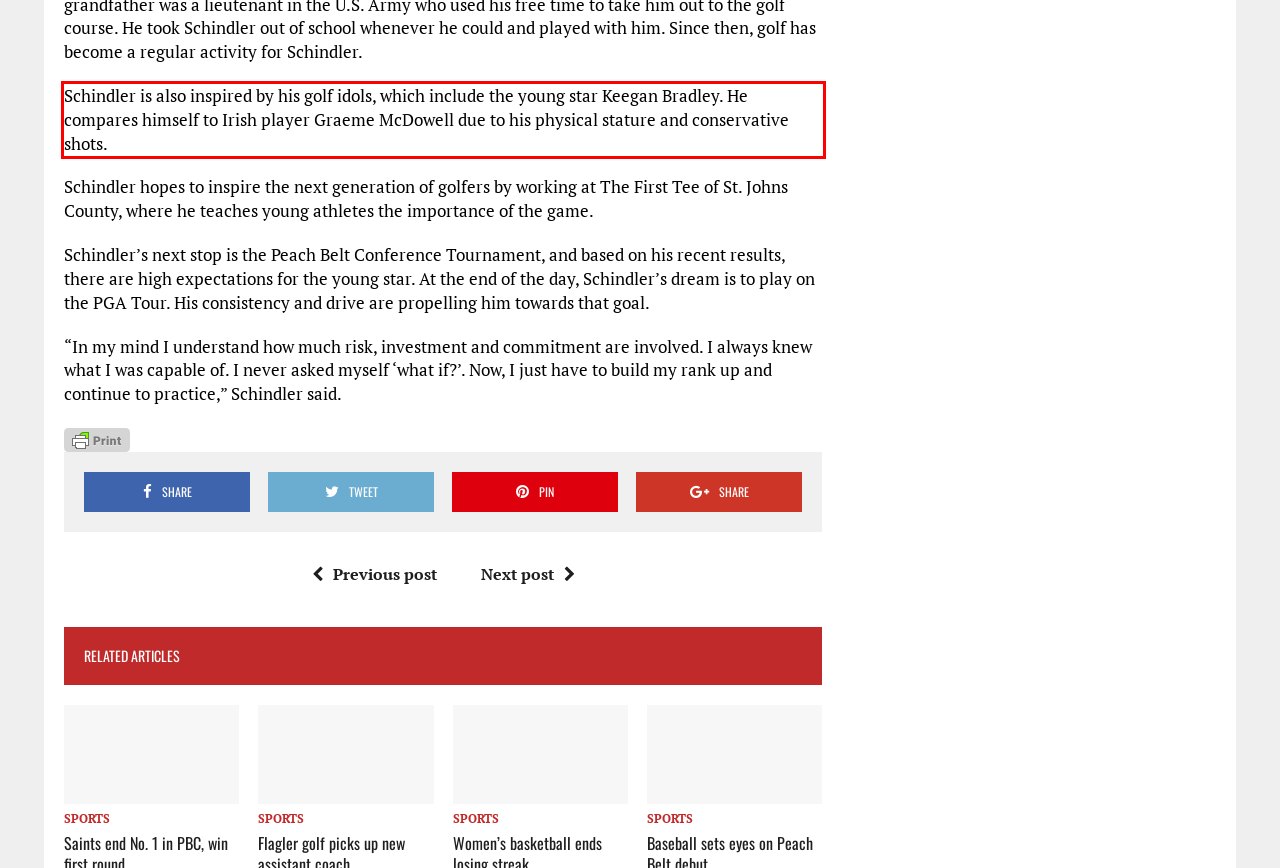Using the provided screenshot of a webpage, recognize and generate the text found within the red rectangle bounding box.

Schindler is also inspired by his golf idols, which include the young star Keegan Bradley. He compares himself to Irish player Graeme McDowell due to his physical stature and conservative shots.